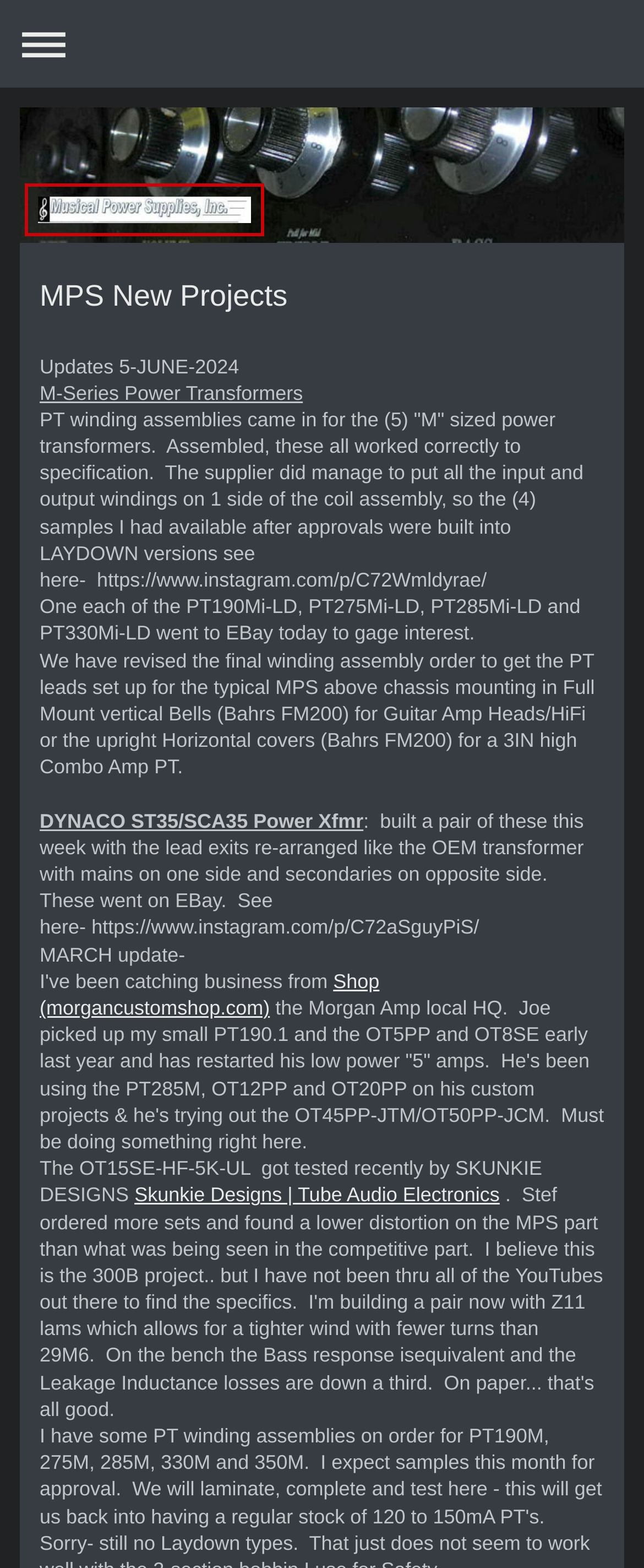What is the company name?
Answer the question with a single word or phrase derived from the image.

Musical Power Supplies, Inc.